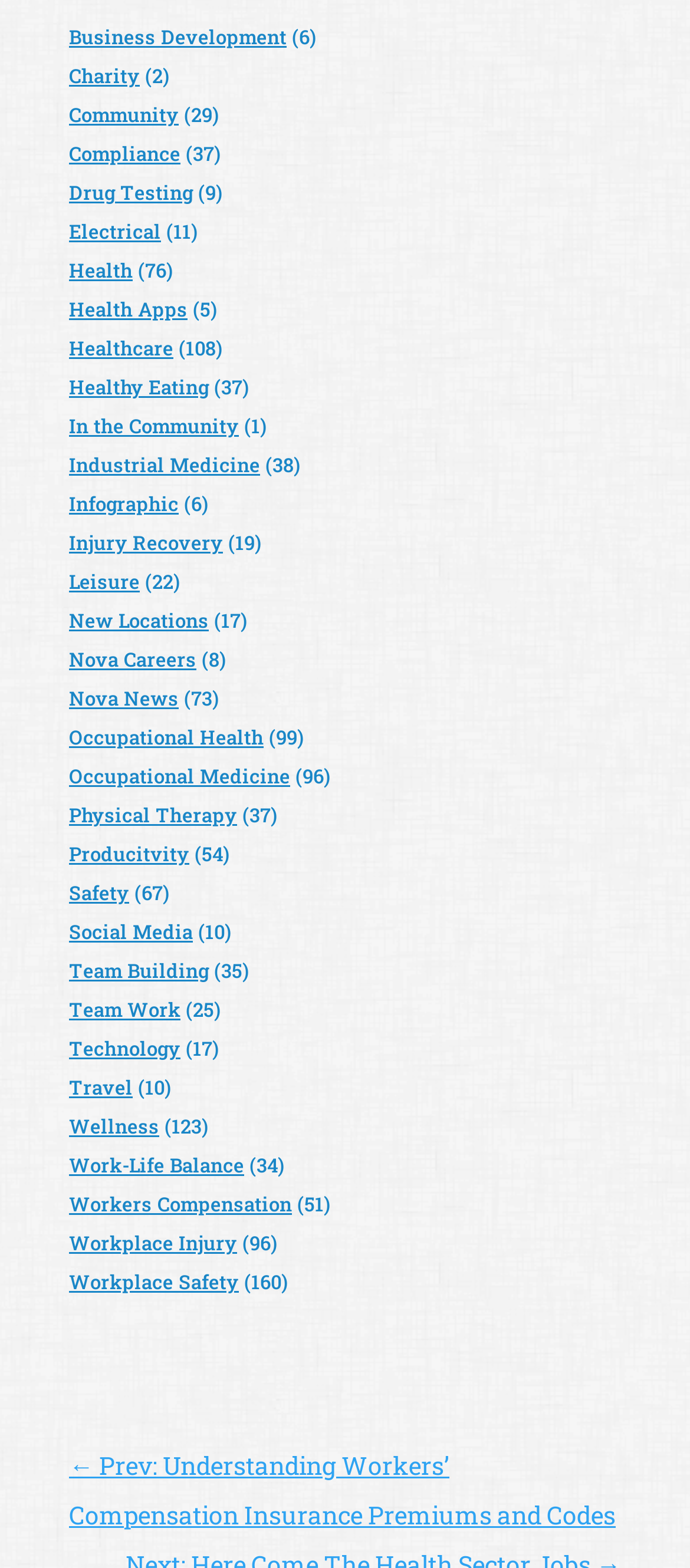Please determine the bounding box coordinates of the area that needs to be clicked to complete this task: 'Read the Nova News'. The coordinates must be four float numbers between 0 and 1, formatted as [left, top, right, bottom].

[0.1, 0.436, 0.259, 0.453]